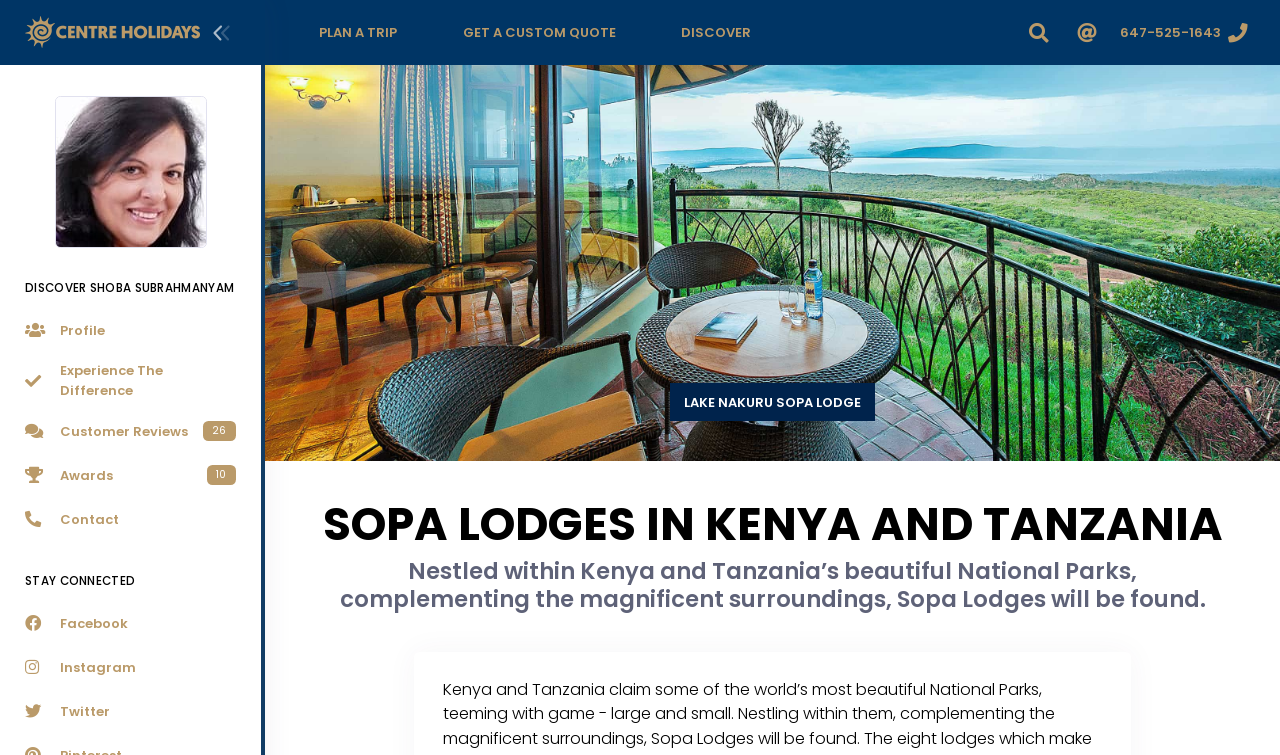Please identify the bounding box coordinates of the element's region that should be clicked to execute the following instruction: "View Profile". The bounding box coordinates must be four float numbers between 0 and 1, i.e., [left, top, right, bottom].

[0.0, 0.408, 0.204, 0.467]